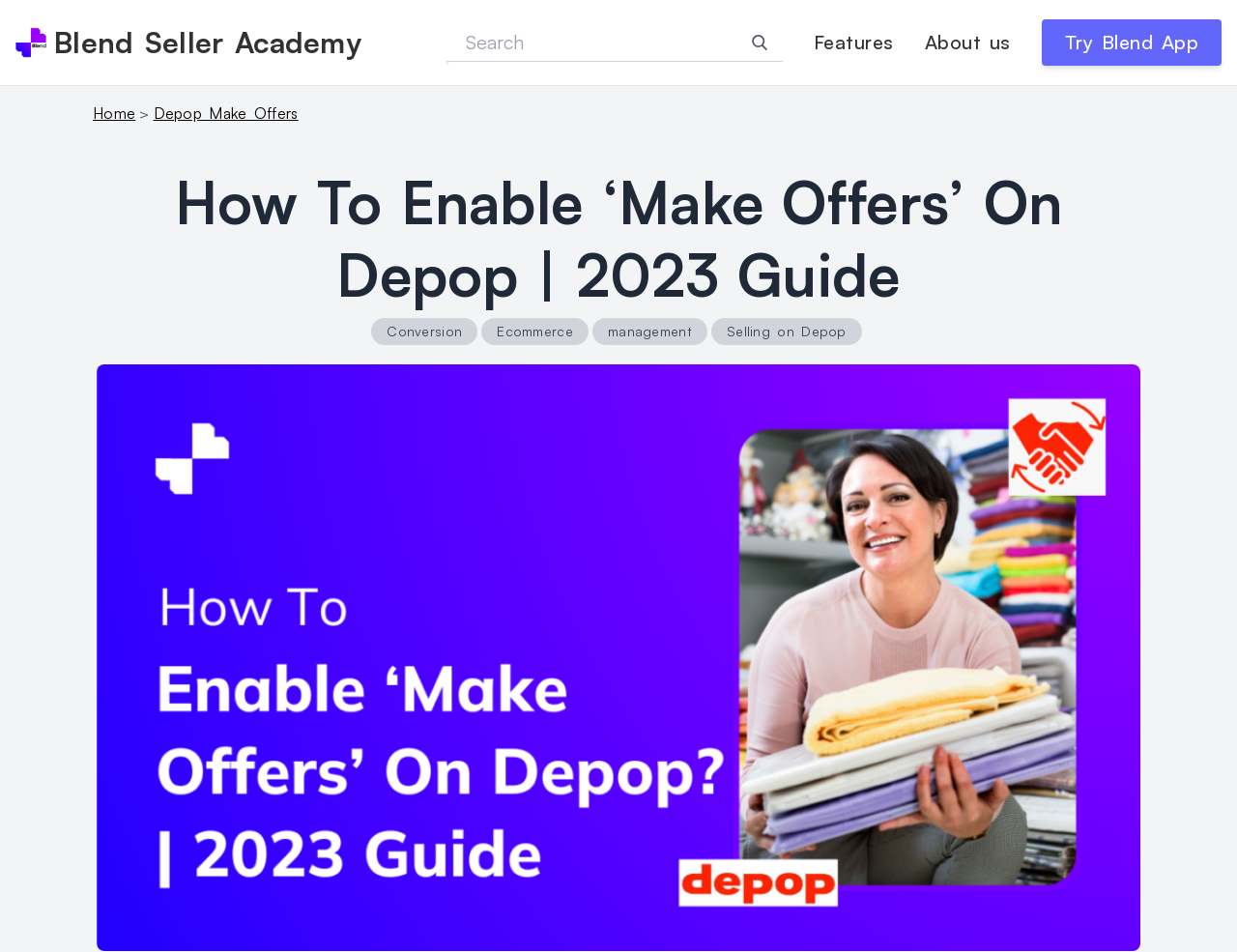How many links are in the navigation?
Please provide a comprehensive answer based on the details in the screenshot.

The navigation section has two links, 'Home' and 'Depop Make Offers', which can be found by examining the navigation element and its child links.